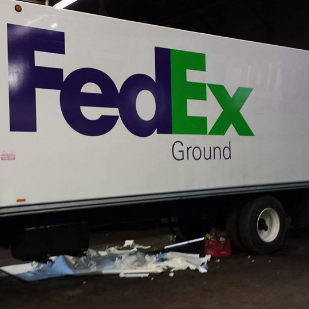Provide a brief response to the question below using a single word or phrase: 
What is the purpose of the vehicle graphics?

Enhance brand visibility